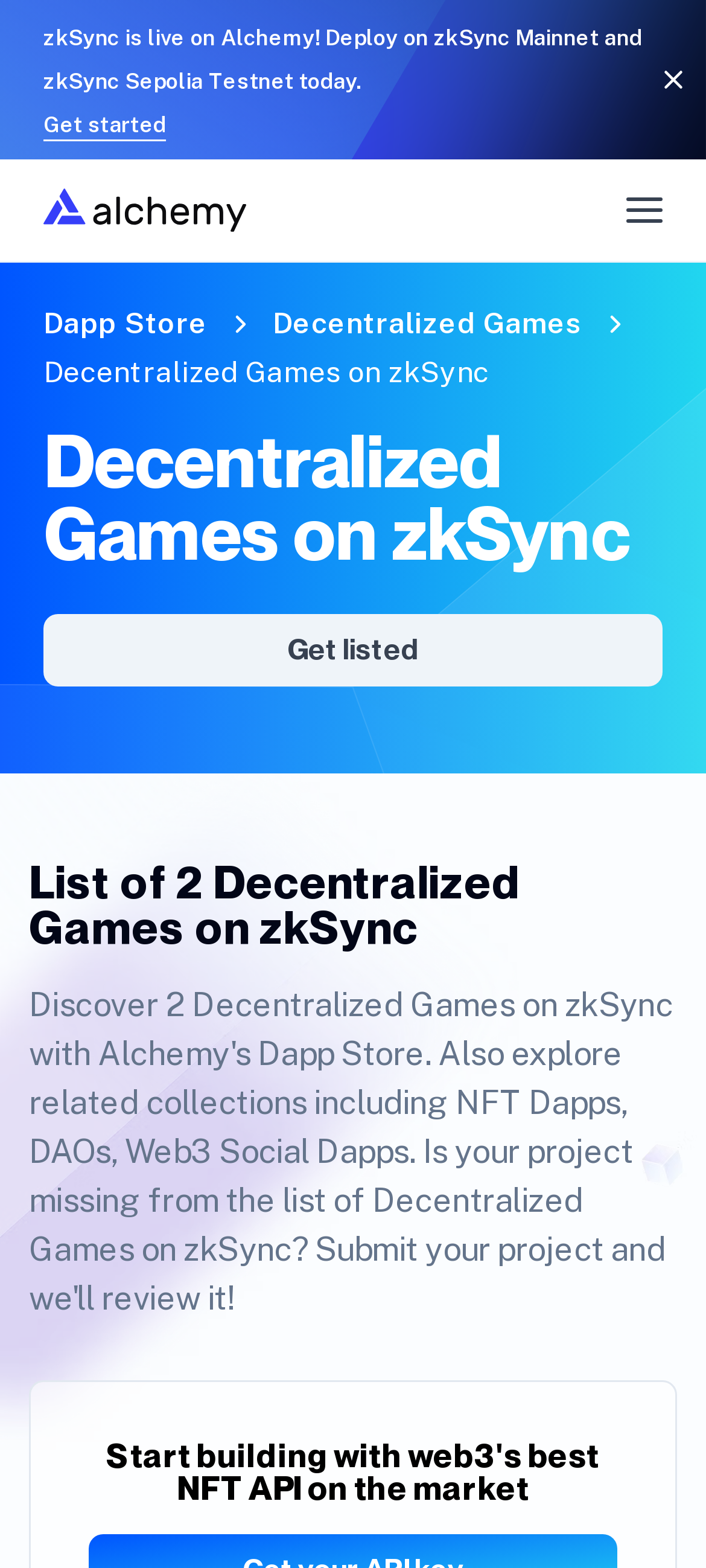Determine the bounding box coordinates of the element that should be clicked to execute the following command: "Explore Revolutionizing Interior Design with MDF Cut to Size Board".

None